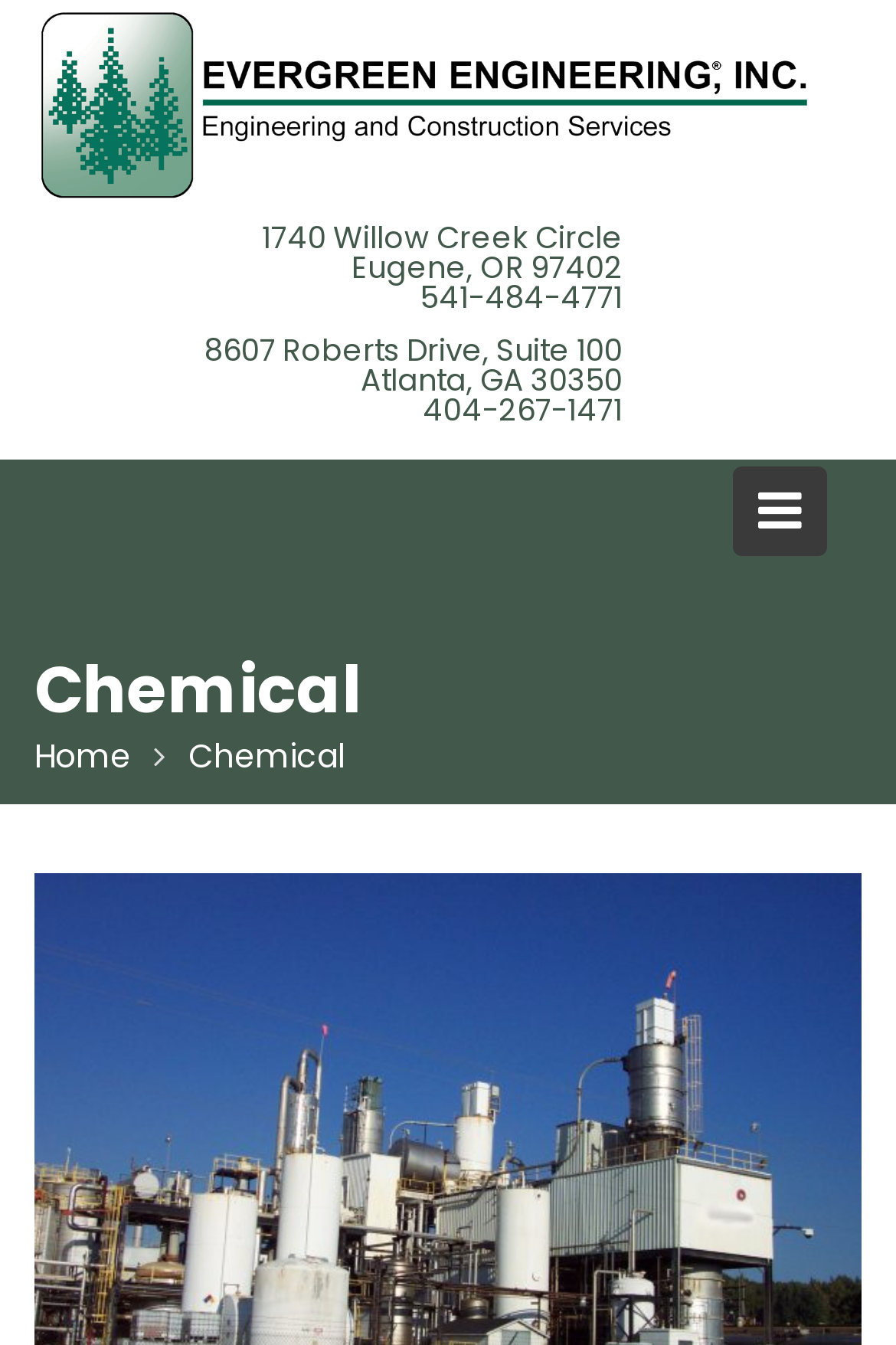Please analyze the image and provide a thorough answer to the question:
How many offices does the company have?

I counted two links with addresses and phone numbers, one in Eugene, OR and another in Atlanta, GA, which suggests that the company has two offices.